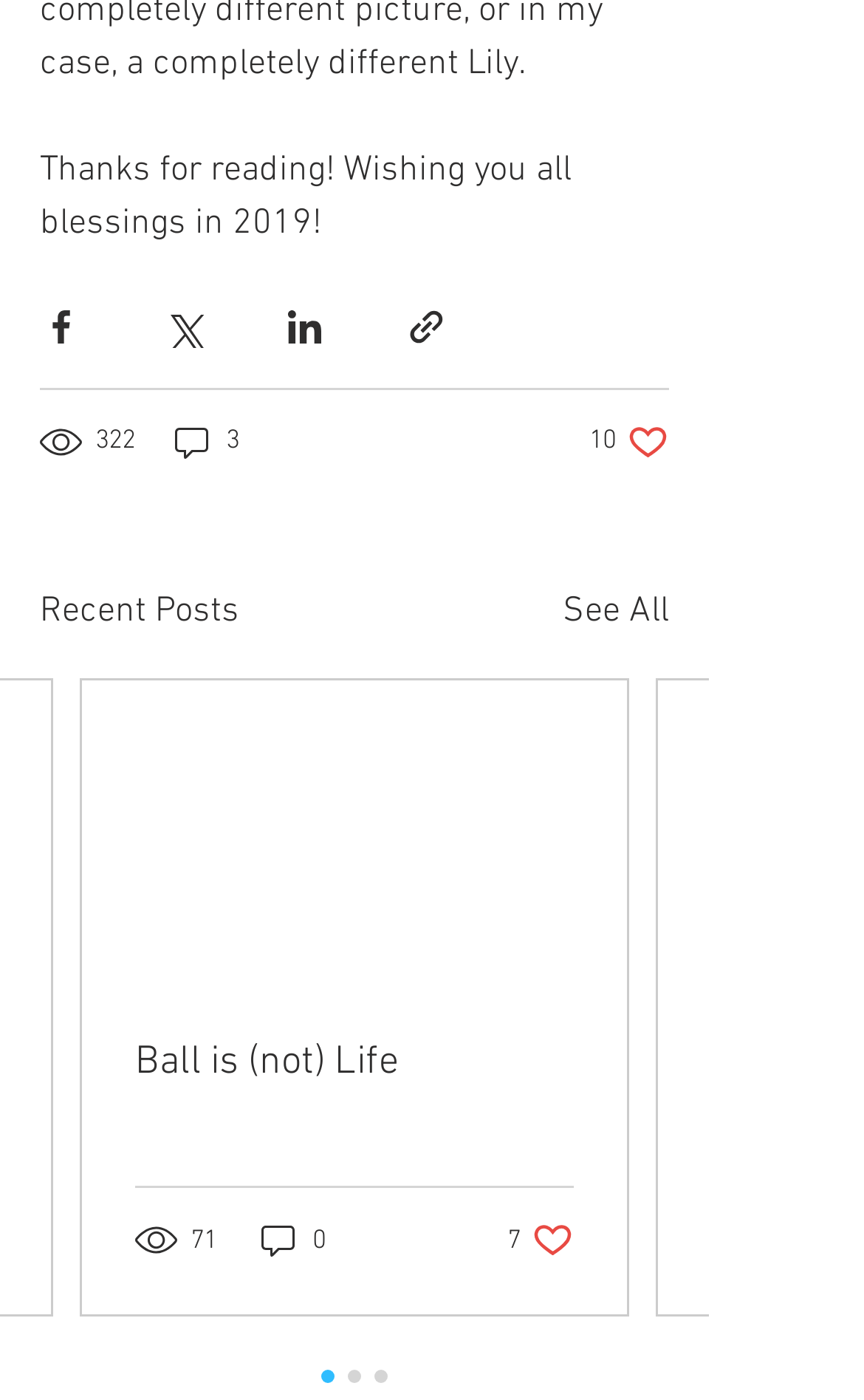Given the description of a UI element: "Next PostMessage Update", identify the bounding box coordinates of the matching element in the webpage screenshot.

None